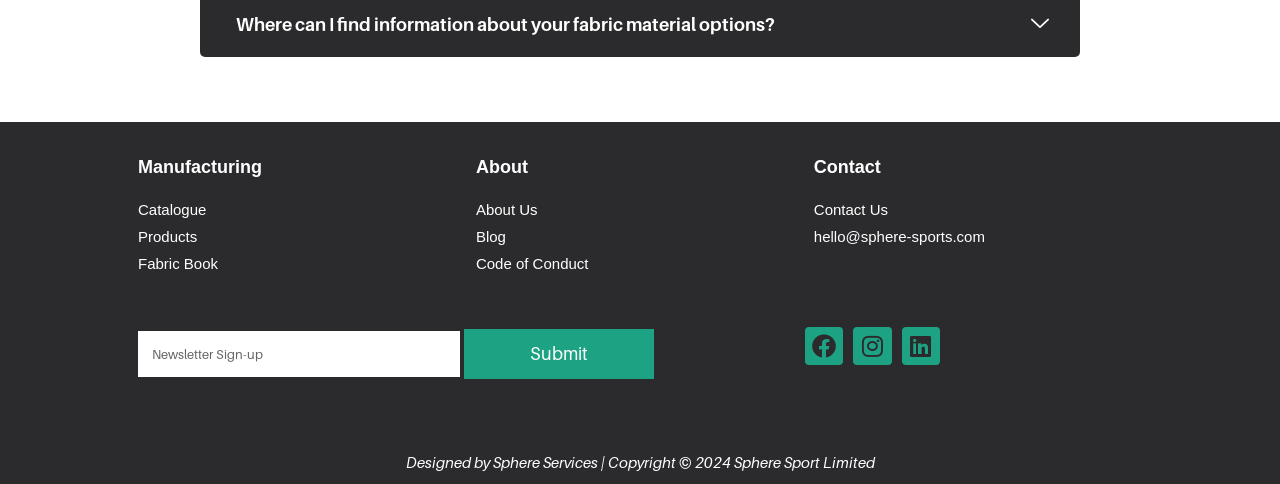Can you show the bounding box coordinates of the region to click on to complete the task described in the instruction: "Contact Us"?

[0.636, 0.405, 0.887, 0.461]